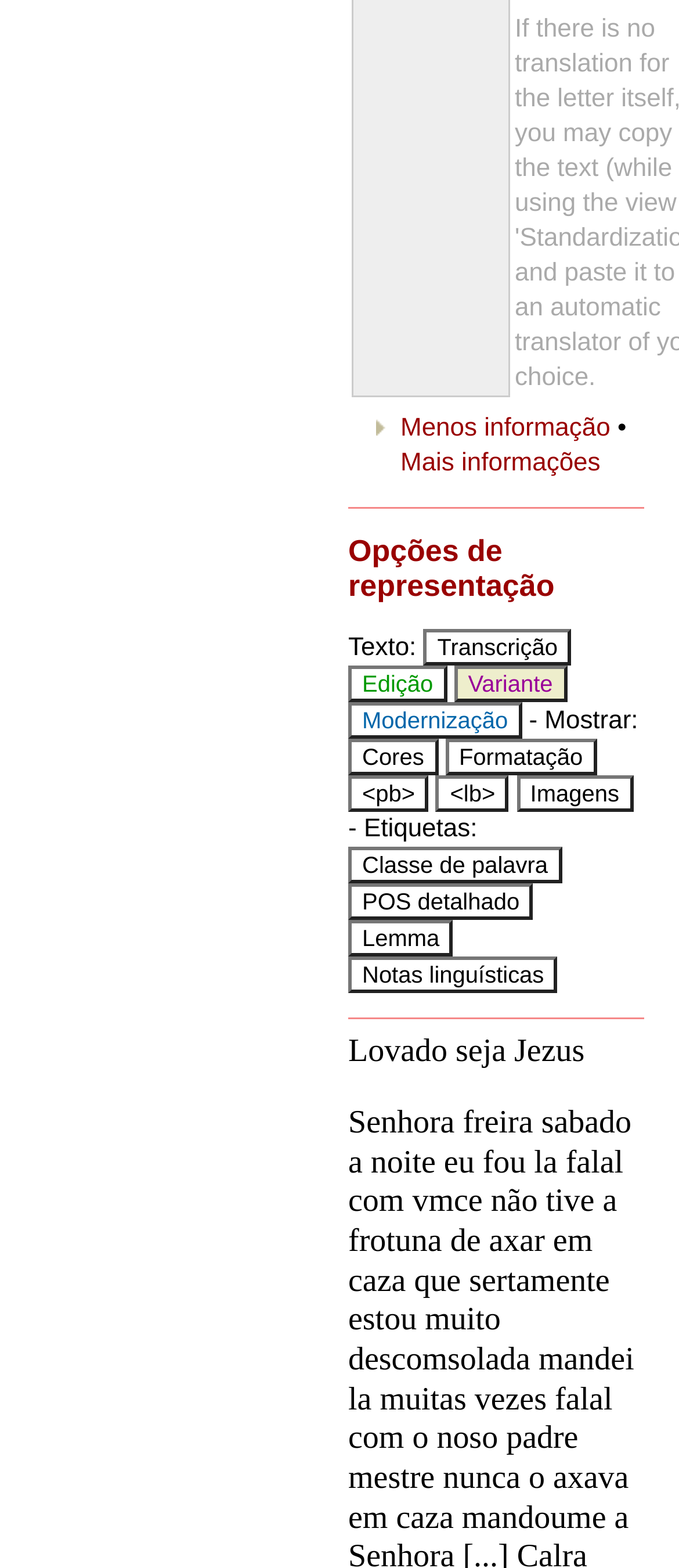Determine the bounding box coordinates of the target area to click to execute the following instruction: "Click the 'Support for human rights systems and defenders' link."

None